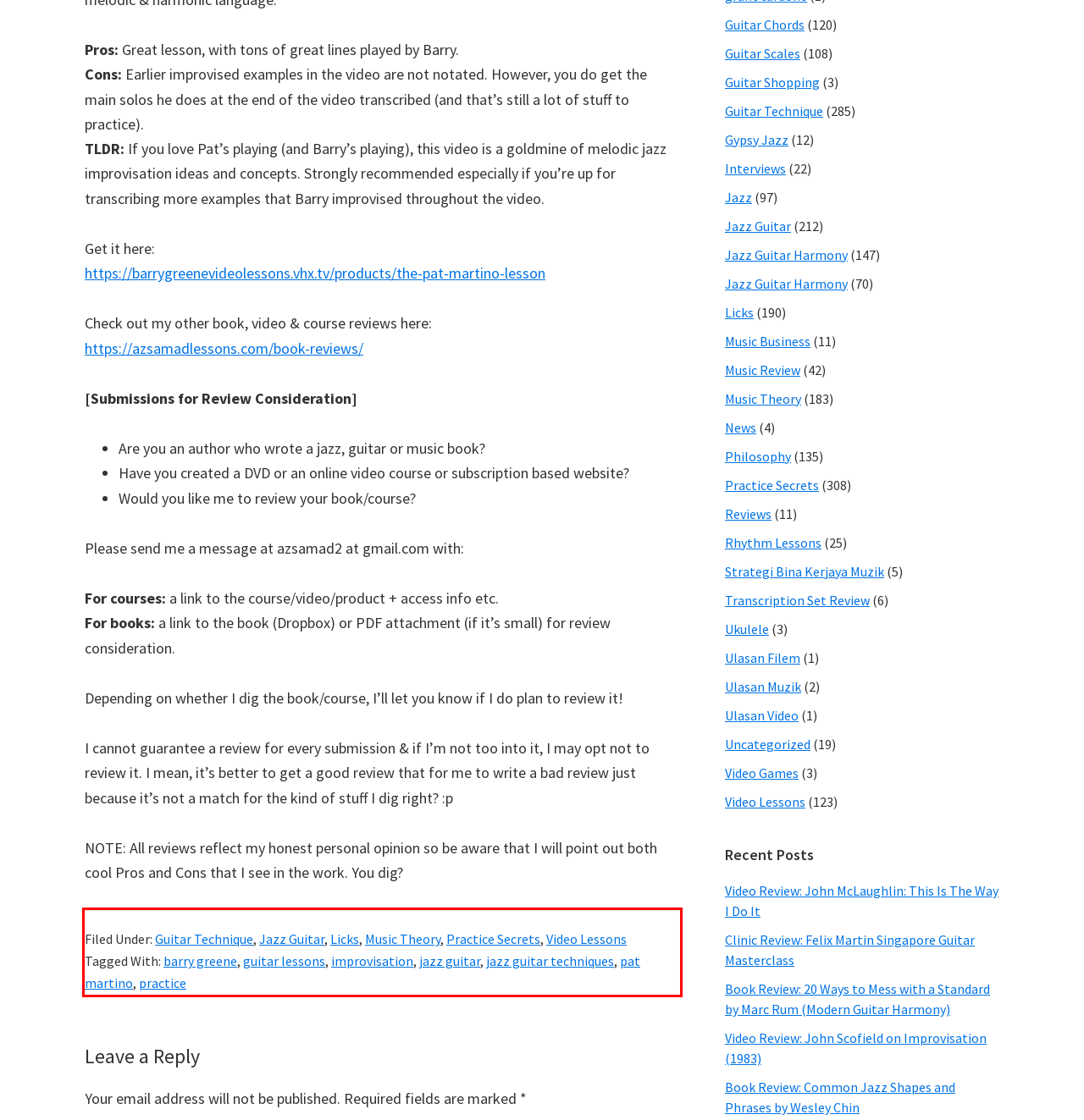Please examine the webpage screenshot containing a red bounding box and use OCR to recognize and output the text inside the red bounding box.

Filed Under: Guitar Technique, Jazz Guitar, Licks, Music Theory, Practice Secrets, Video Lessons Tagged With: barry greene, guitar lessons, improvisation, jazz guitar, jazz guitar techniques, pat martino, practice